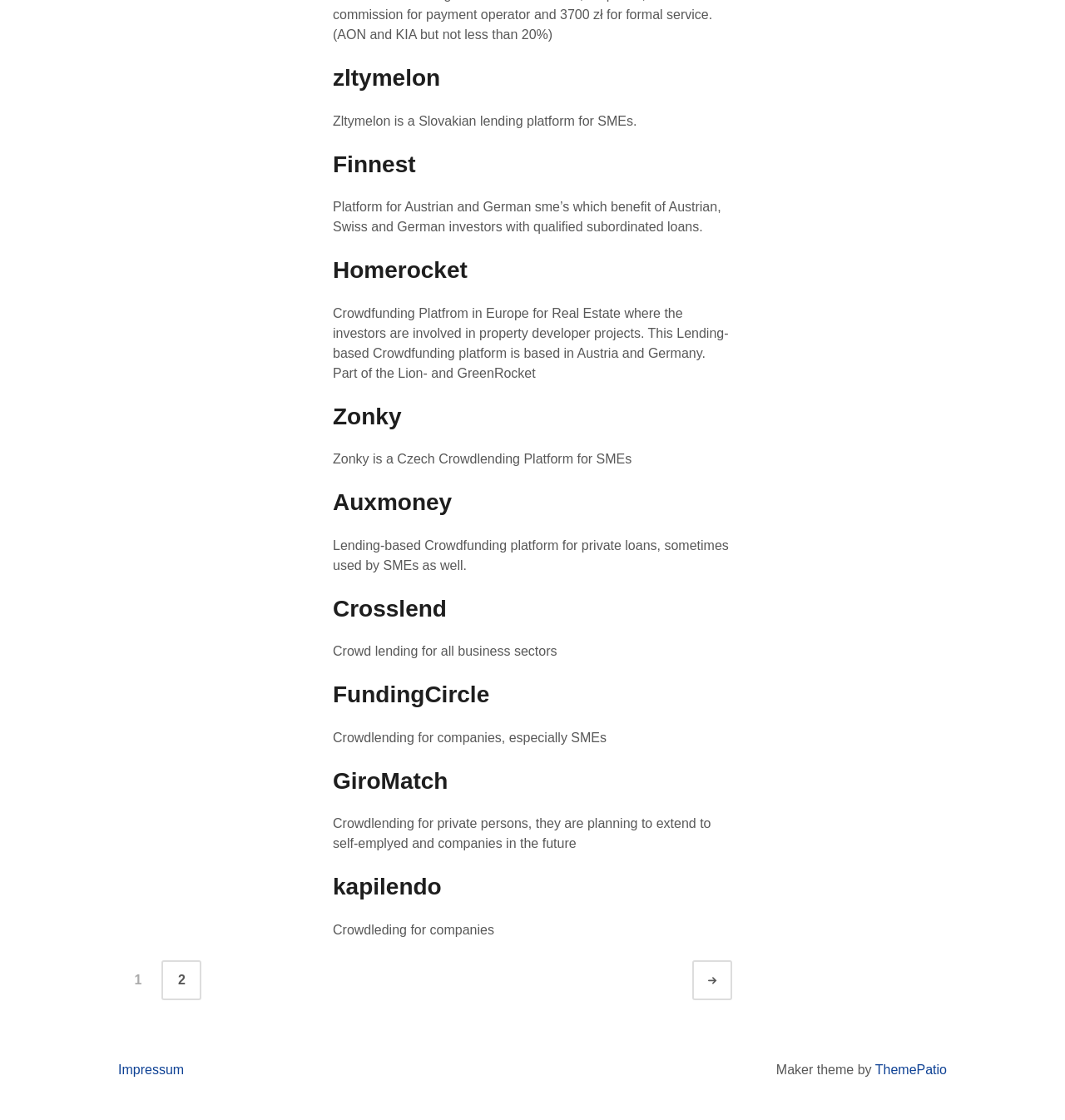Identify the bounding box coordinates for the UI element described as: "FundingCircle".

[0.312, 0.609, 0.46, 0.632]